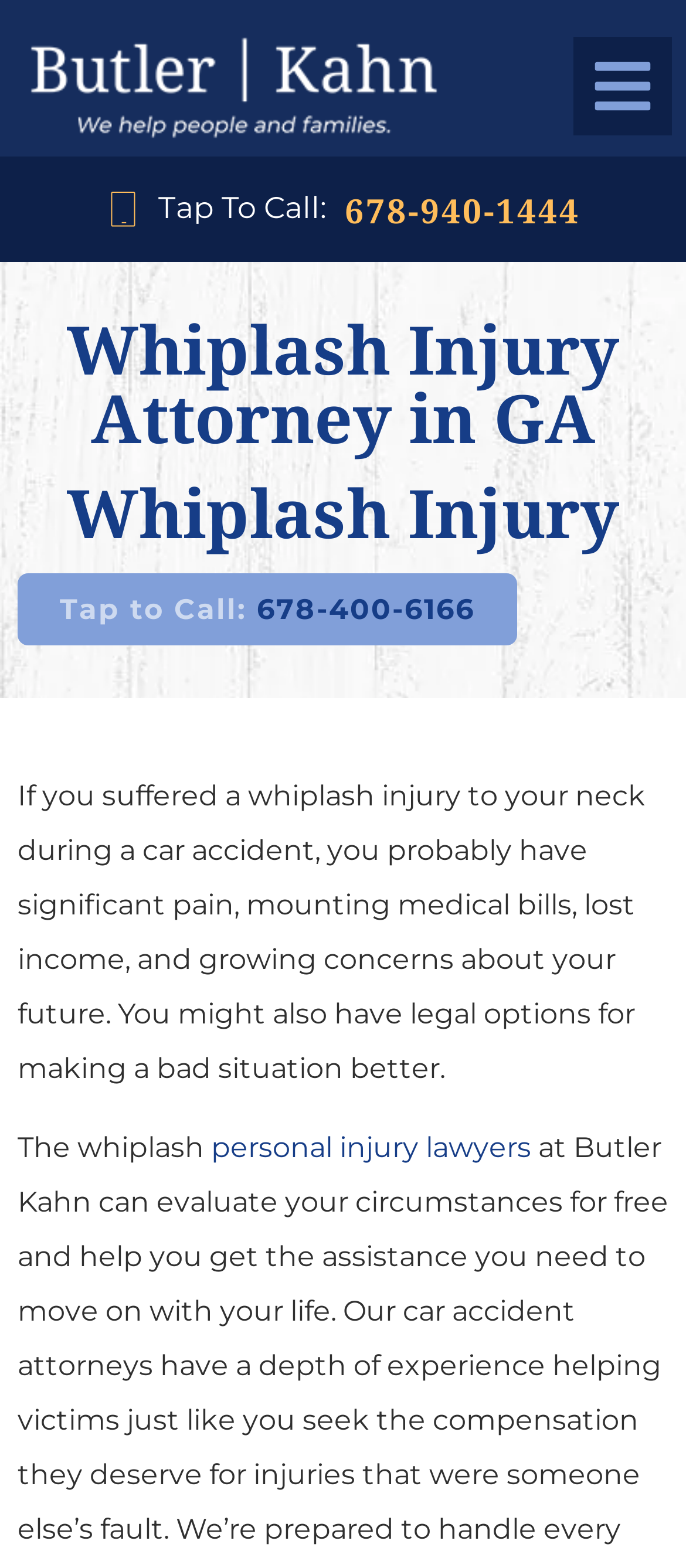Using the provided element description: "678-940-1444", determine the bounding box coordinates of the corresponding UI element in the screenshot.

[0.503, 0.125, 0.846, 0.144]